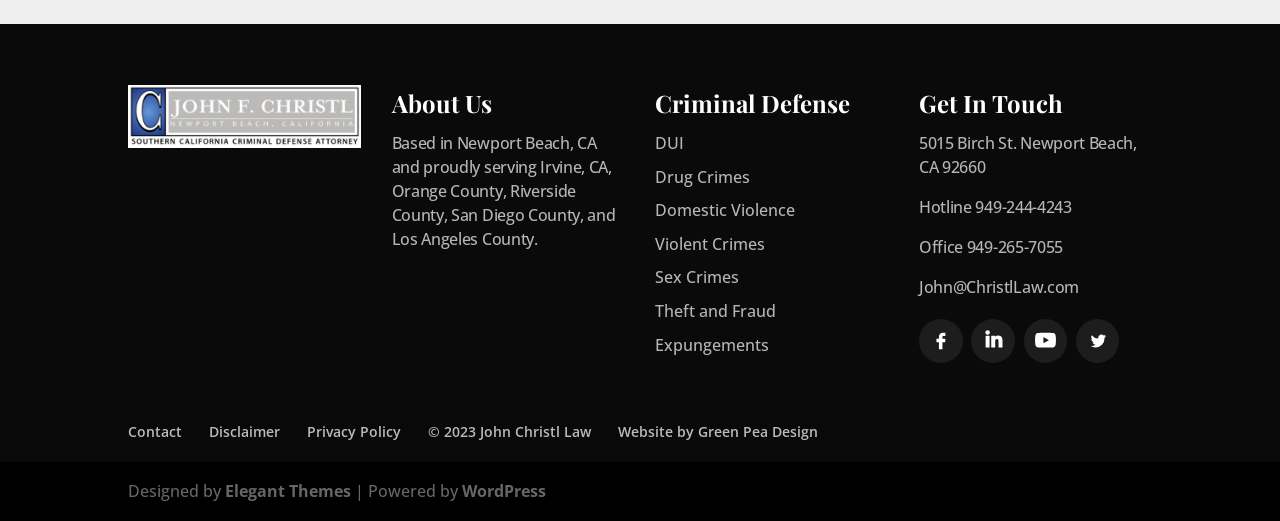Identify the bounding box coordinates of the part that should be clicked to carry out this instruction: "Contact us through 949-244-4243".

[0.762, 0.376, 0.837, 0.419]